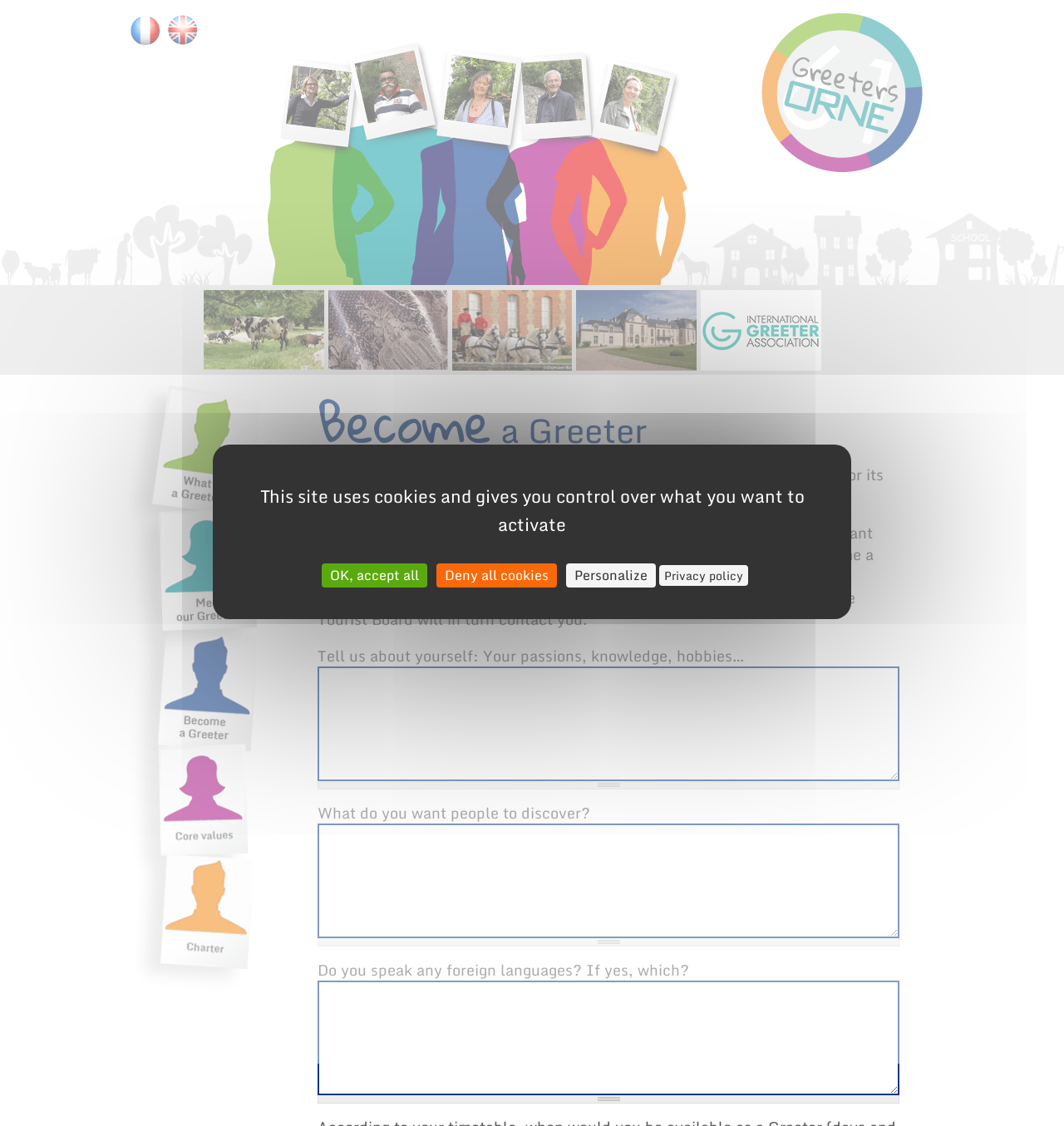What is the main purpose of this webpage?
Can you provide an in-depth and detailed response to the question?

Based on the webpage content, it appears that the main purpose of this webpage is to encourage people to become a Greeter, which involves sharing knowledge and passion about the Orne region with others.